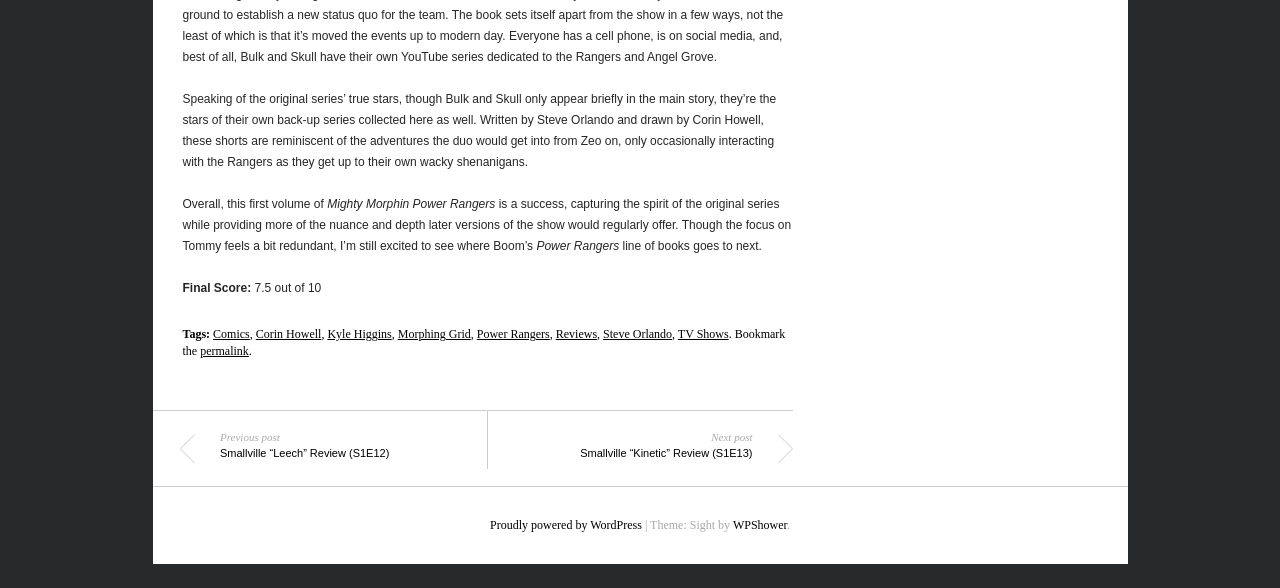Highlight the bounding box coordinates of the element you need to click to perform the following instruction: "Check the final score of the review."

[0.196, 0.478, 0.251, 0.501]